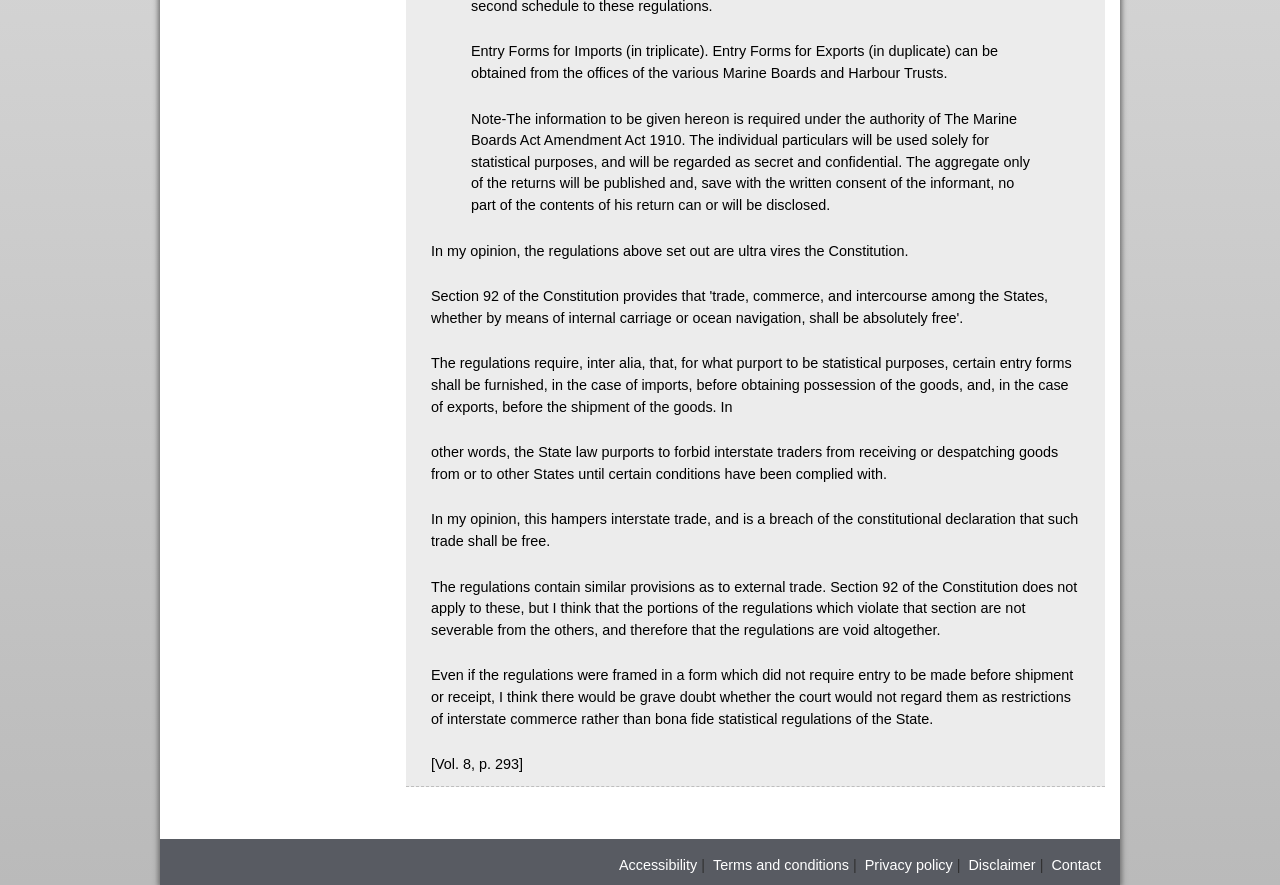Using the element description: "Privacy policy", determine the bounding box coordinates. The coordinates should be in the format [left, top, right, bottom], with values between 0 and 1.

[0.676, 0.968, 0.744, 0.986]